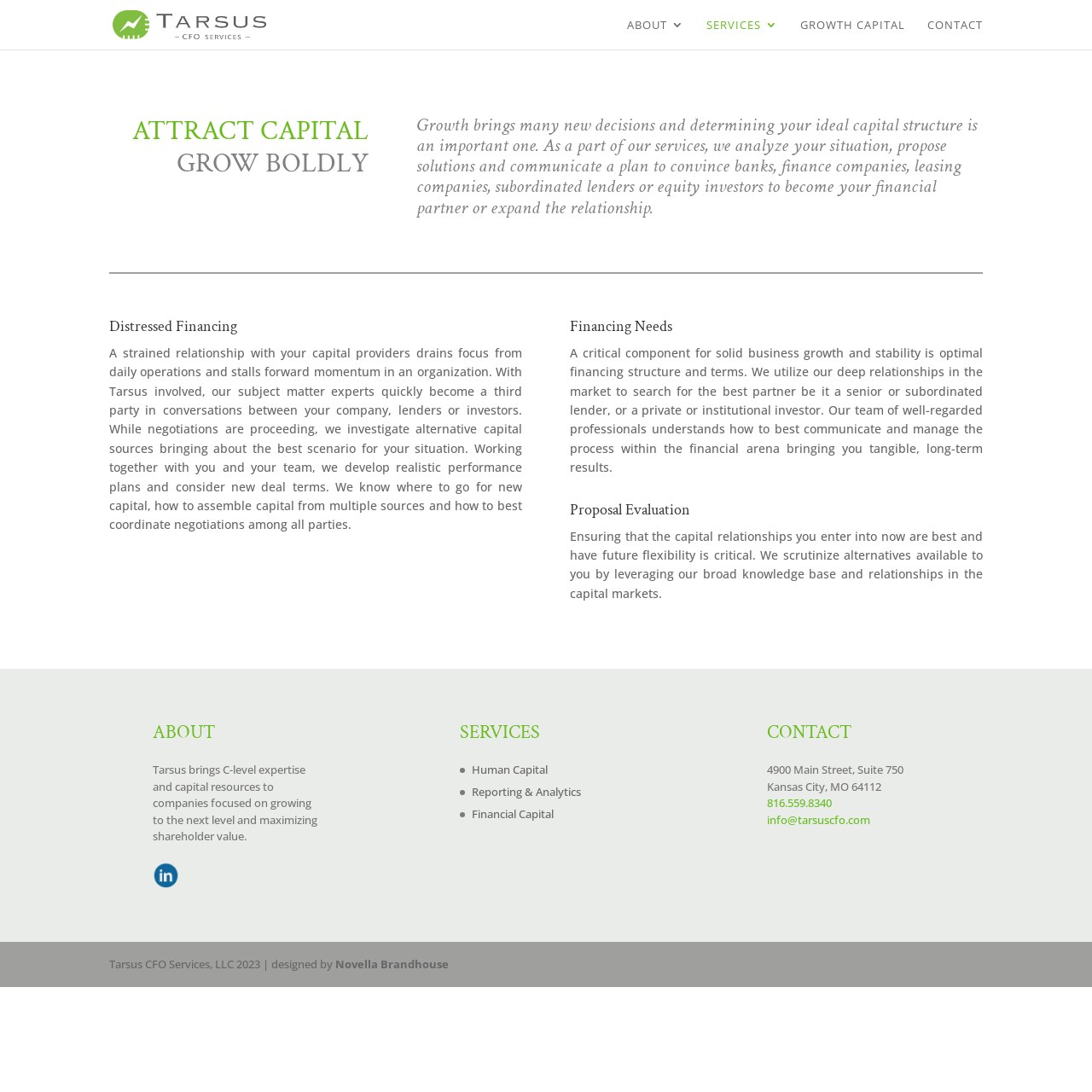Given the webpage screenshot and the description, determine the bounding box coordinates (top-left x, top-left y, bottom-right x, bottom-right y) that define the location of the UI element matching this description: Human Capital

[0.432, 0.698, 0.502, 0.712]